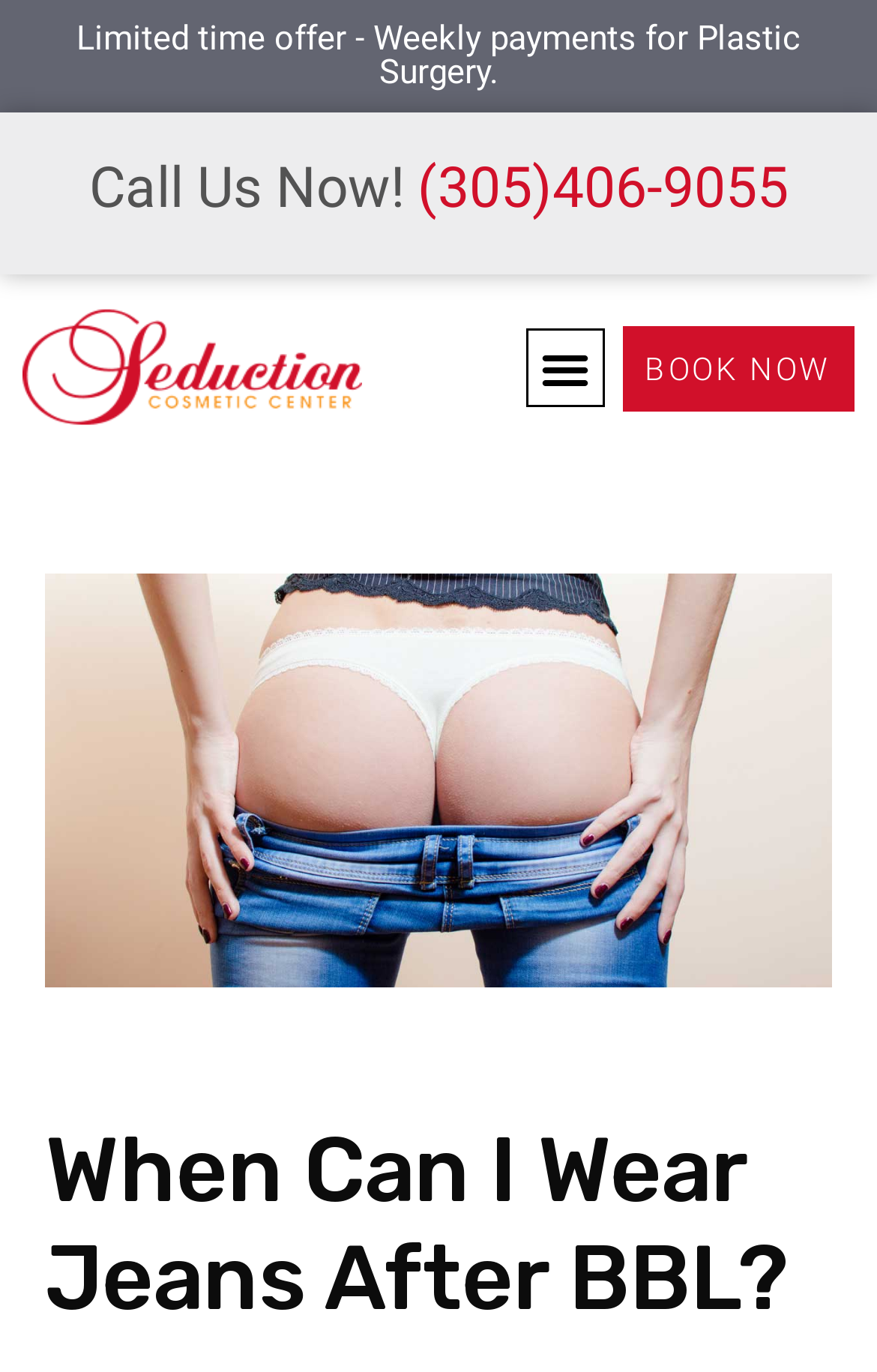Please extract the webpage's main title and generate its text content.

When Can I Wear Jeans After BBL?